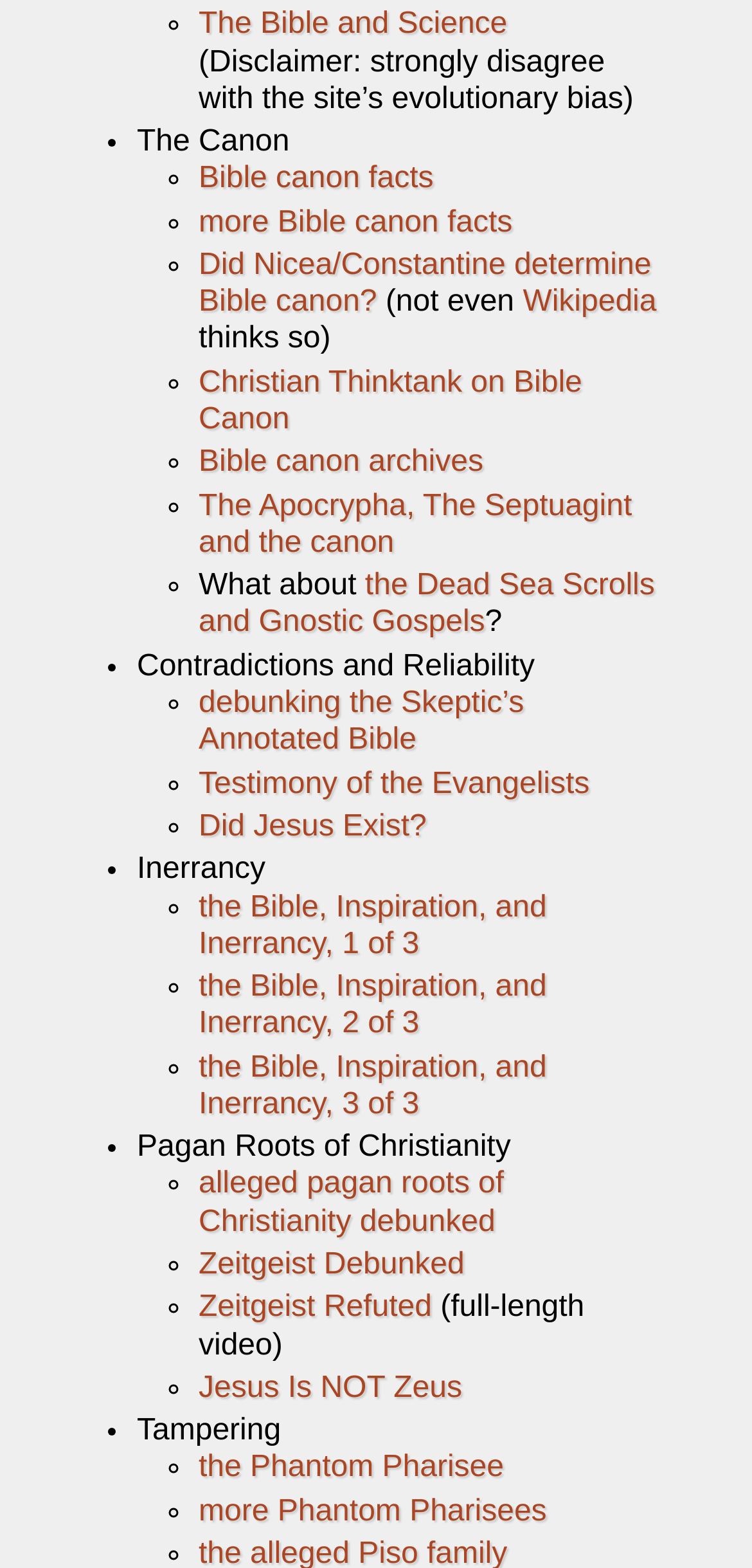Identify the bounding box coordinates of the element that should be clicked to fulfill this task: "Visit 'Bible canon facts'". The coordinates should be provided as four float numbers between 0 and 1, i.e., [left, top, right, bottom].

[0.264, 0.104, 0.577, 0.125]